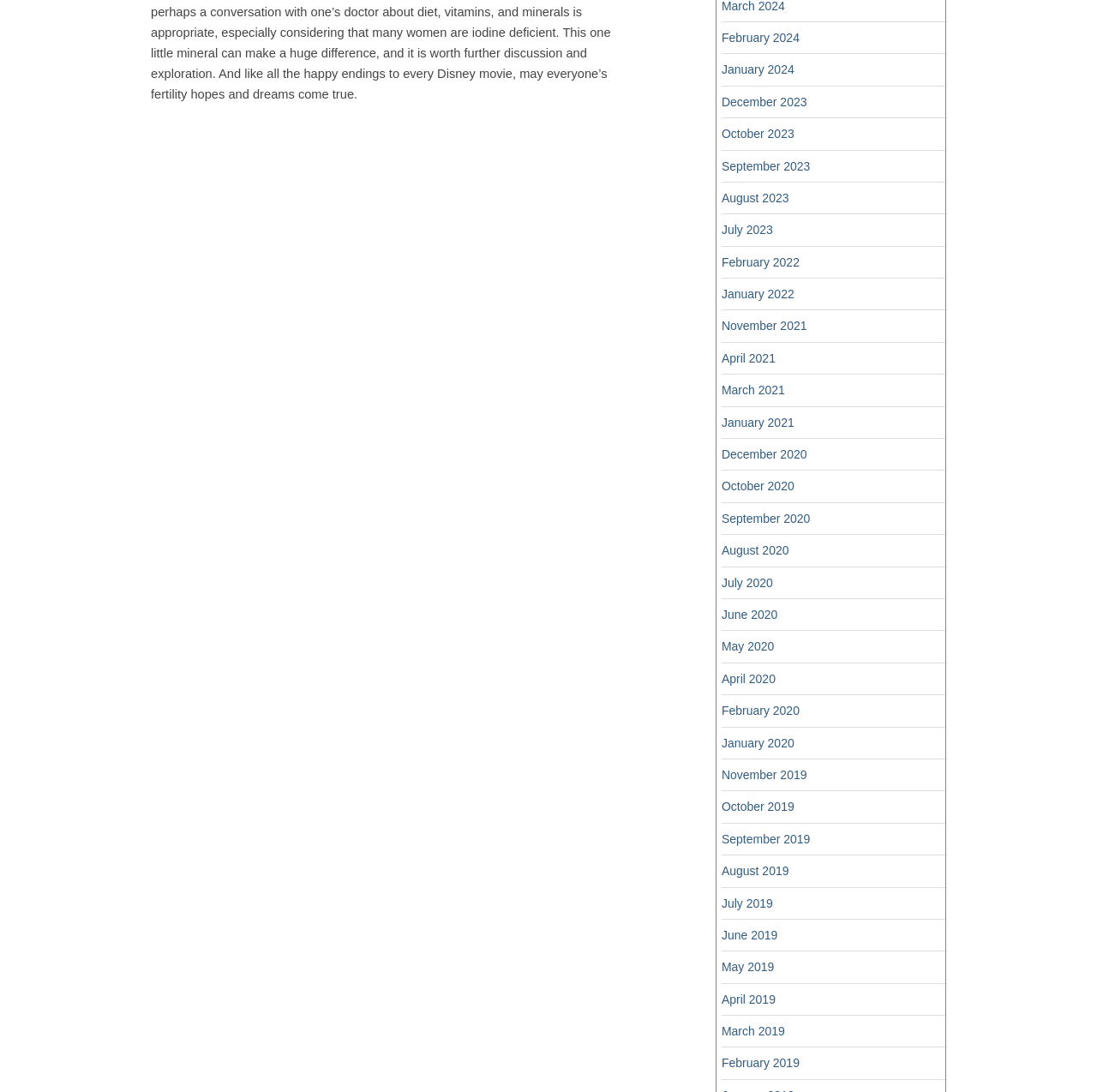Are there any months listed from the year 2025?
Using the image as a reference, answer the question with a short word or phrase.

No